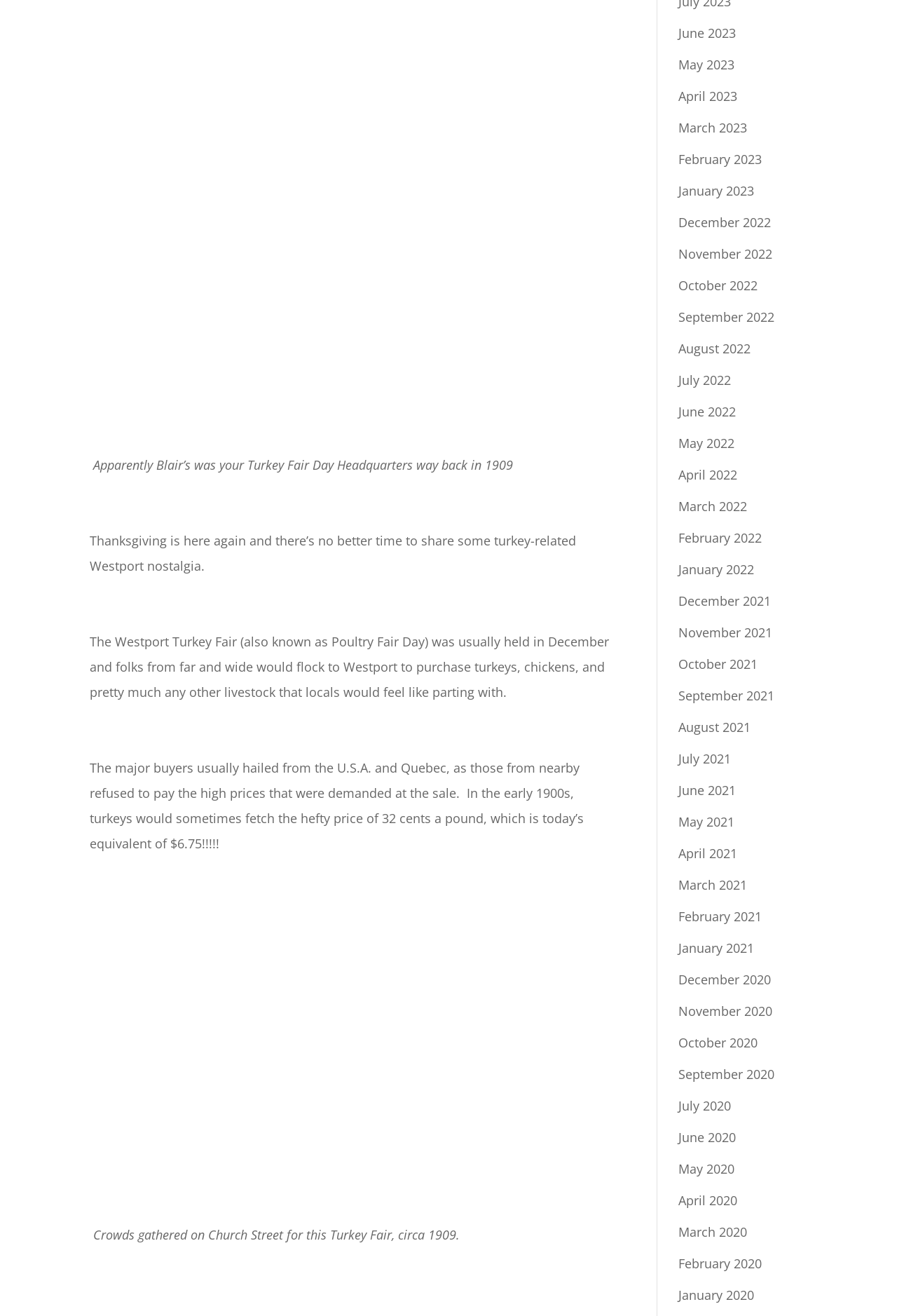Please determine the bounding box coordinates of the element to click in order to execute the following instruction: "Expand the 'At what age should I schedule an appointment for an orthodontic screening?' tab". The coordinates should be four float numbers between 0 and 1, specified as [left, top, right, bottom].

None